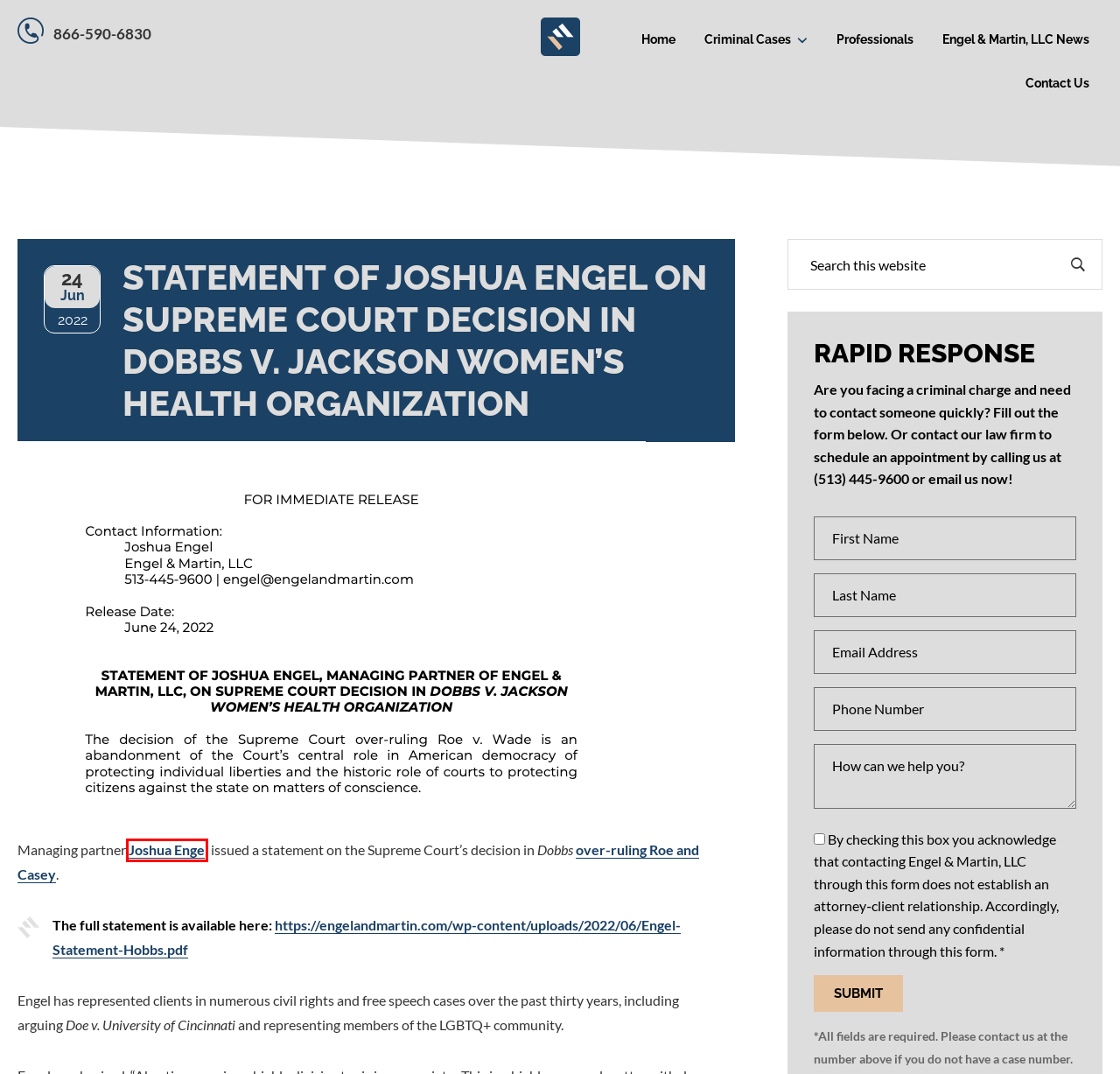Inspect the provided webpage screenshot, concentrating on the element within the red bounding box. Select the description that best represents the new webpage after you click the highlighted element. Here are the candidates:
A. About Joshua Engel | Title IX Lawyer | Engel & Martin, LLC
B. Engel & Martin News | Updates | Engel & Martin, LLC
C. Ohio Title IX Lawyers | Criminal Defense | Engel & Martin, LLC
D. Contact Us - Engel & Martin
E. Experienced OVI Attorneys in Ohio | Engel & Martin, LLC
F. Experienced Ohio Lawyers | Engel & Martin, LLC
G. Criminal Defense Lawyer in Ohio | Engel & Martin, LLC
H. Experienced Legal Professionals | Engel & Martin, LLC

A